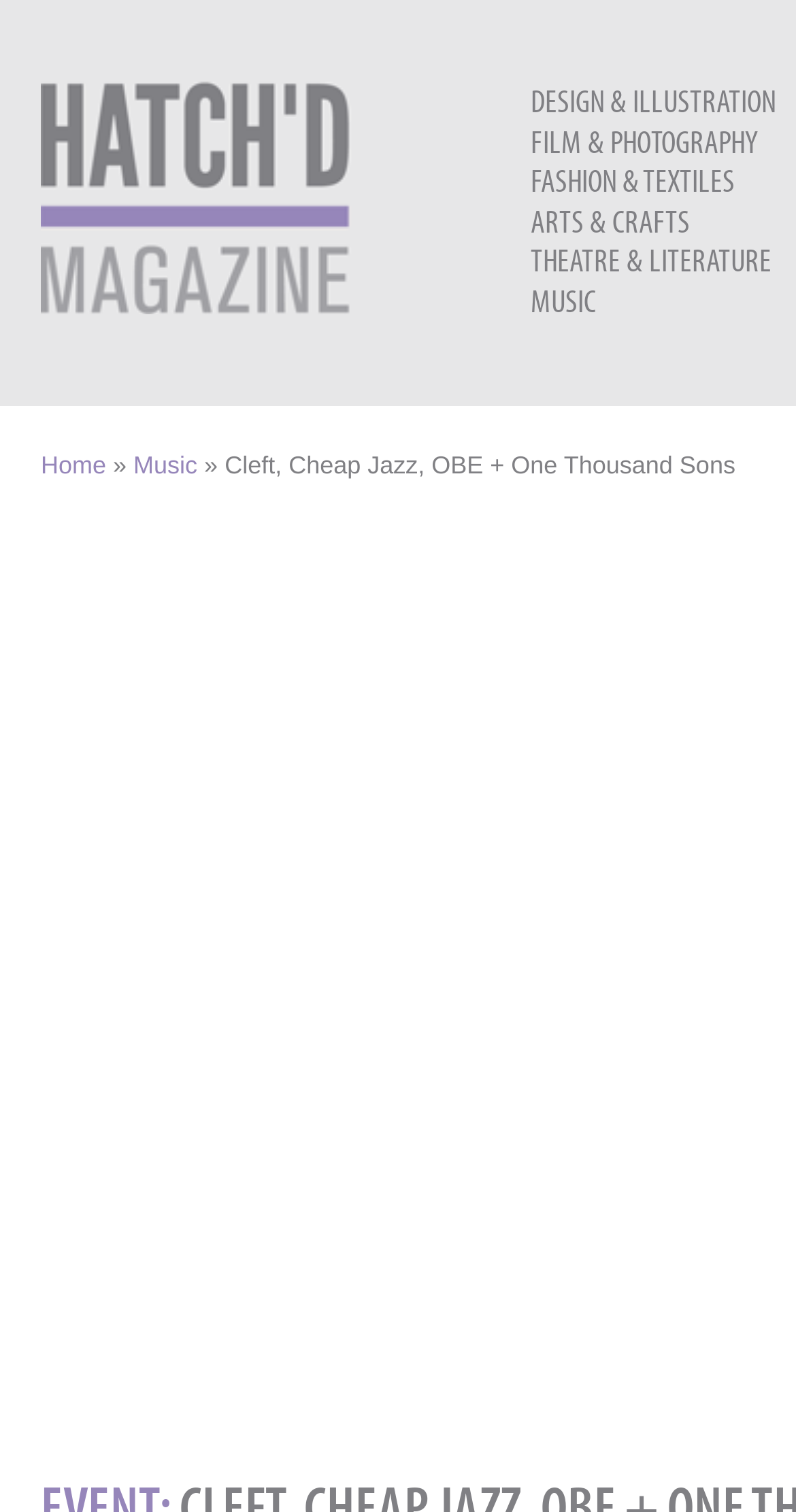Determine the title of the webpage and give its text content.

EVENT: CLEFT, CHEAP JAZZ, OBE + ONE THOUSAND SONS